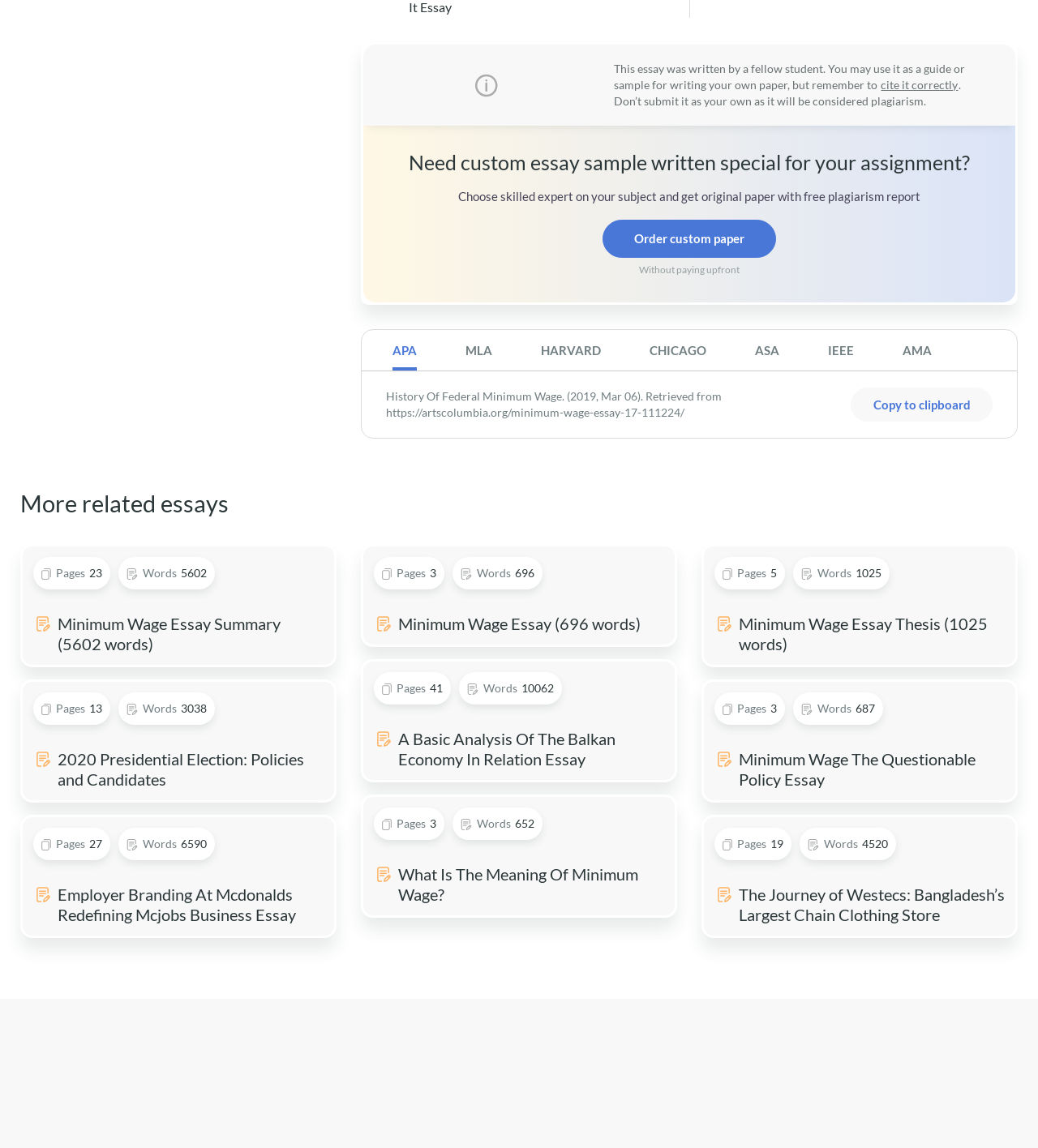Show the bounding box coordinates for the HTML element as described: "cite it correctly".

[0.848, 0.067, 0.924, 0.081]